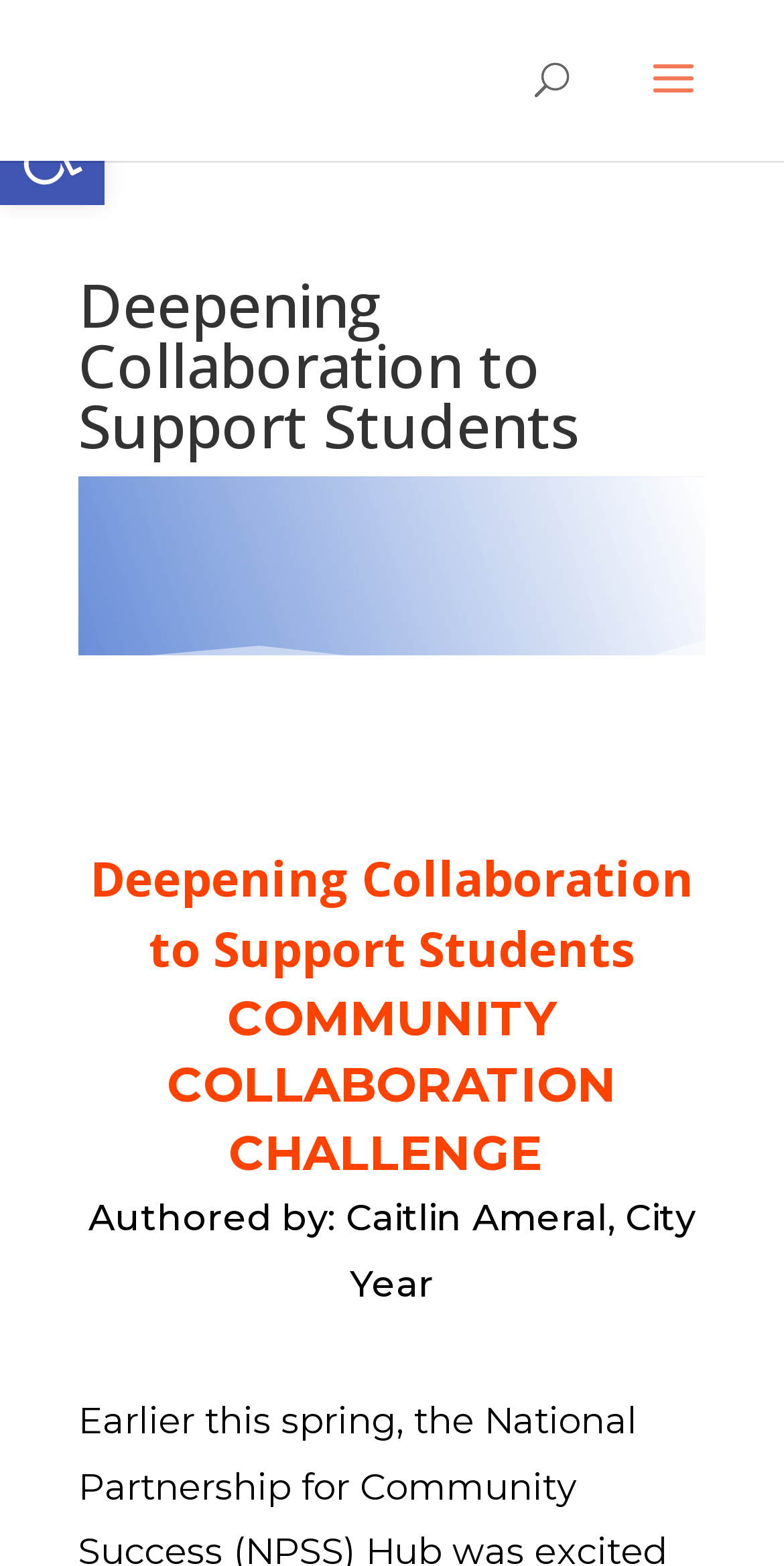Provide the bounding box coordinates of the HTML element described by the text: "EYE Global".

None